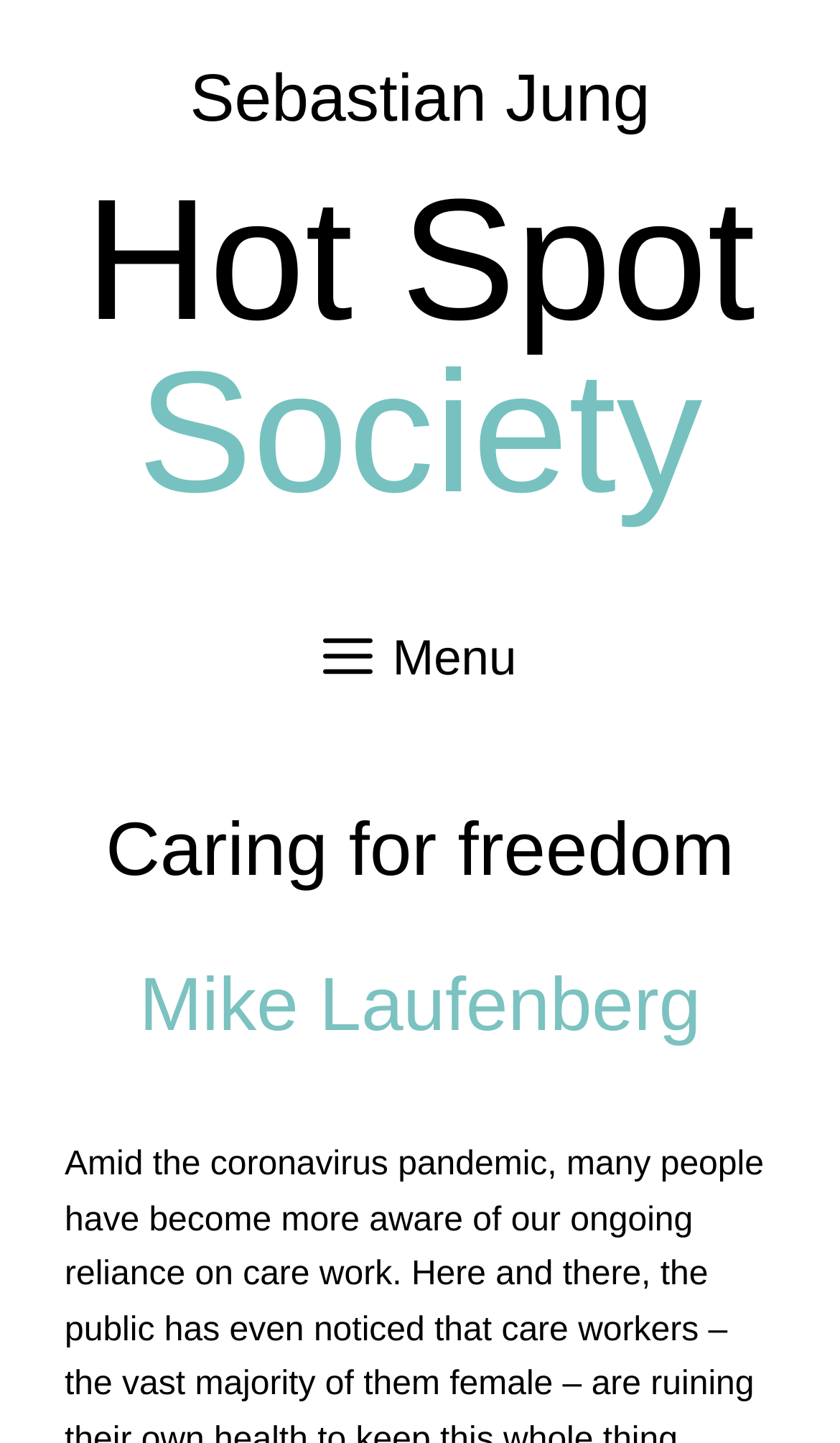What is the purpose of the button?
Based on the image, answer the question with as much detail as possible.

The button element with text 'Menu' has an expanded property set to False, indicating that it controls a menu. The menu is likely to be the primary menu, as specified in the controls property.